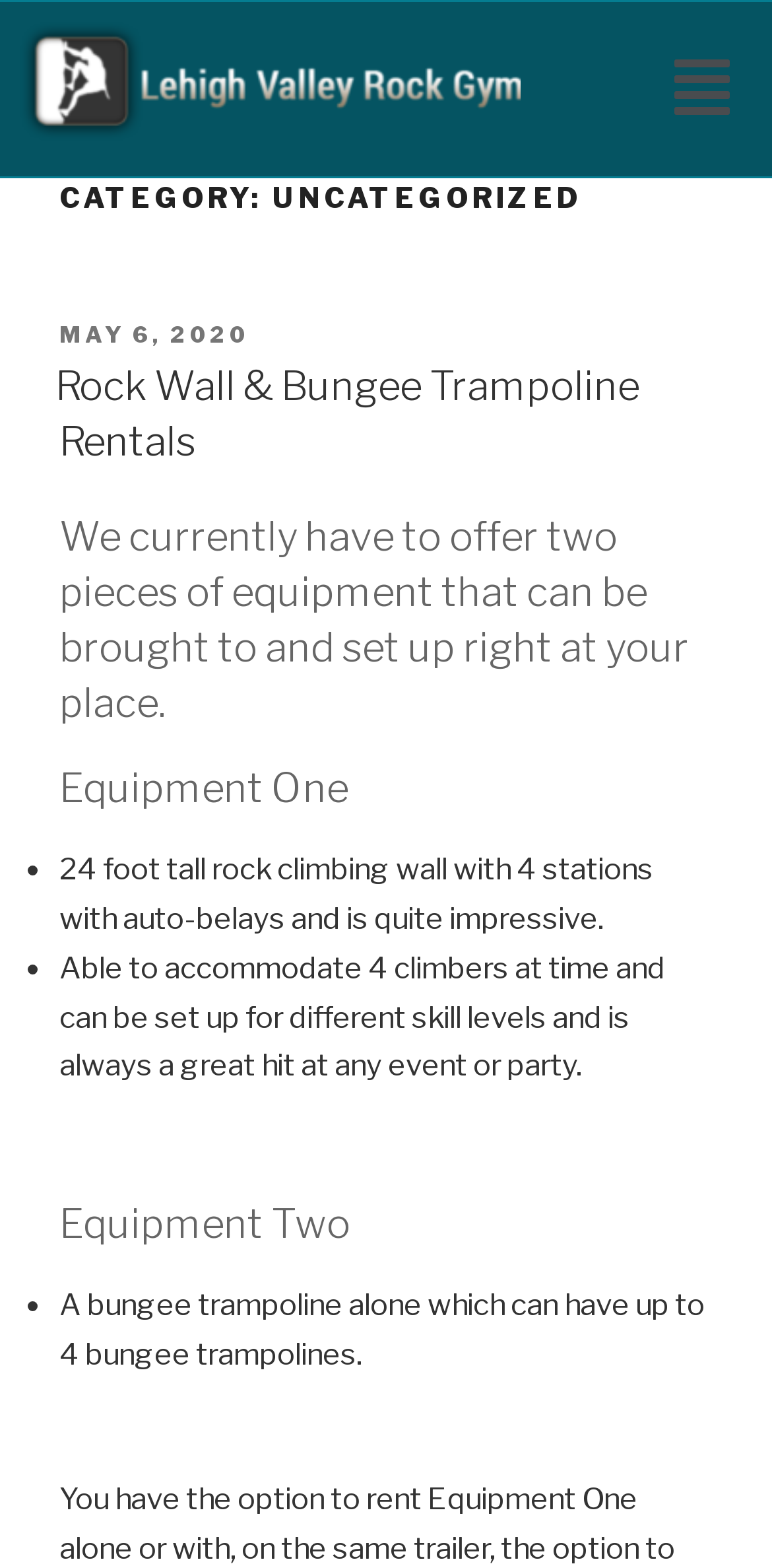What is the purpose of the equipment?
Refer to the image and provide a one-word or short phrase answer.

For events or parties